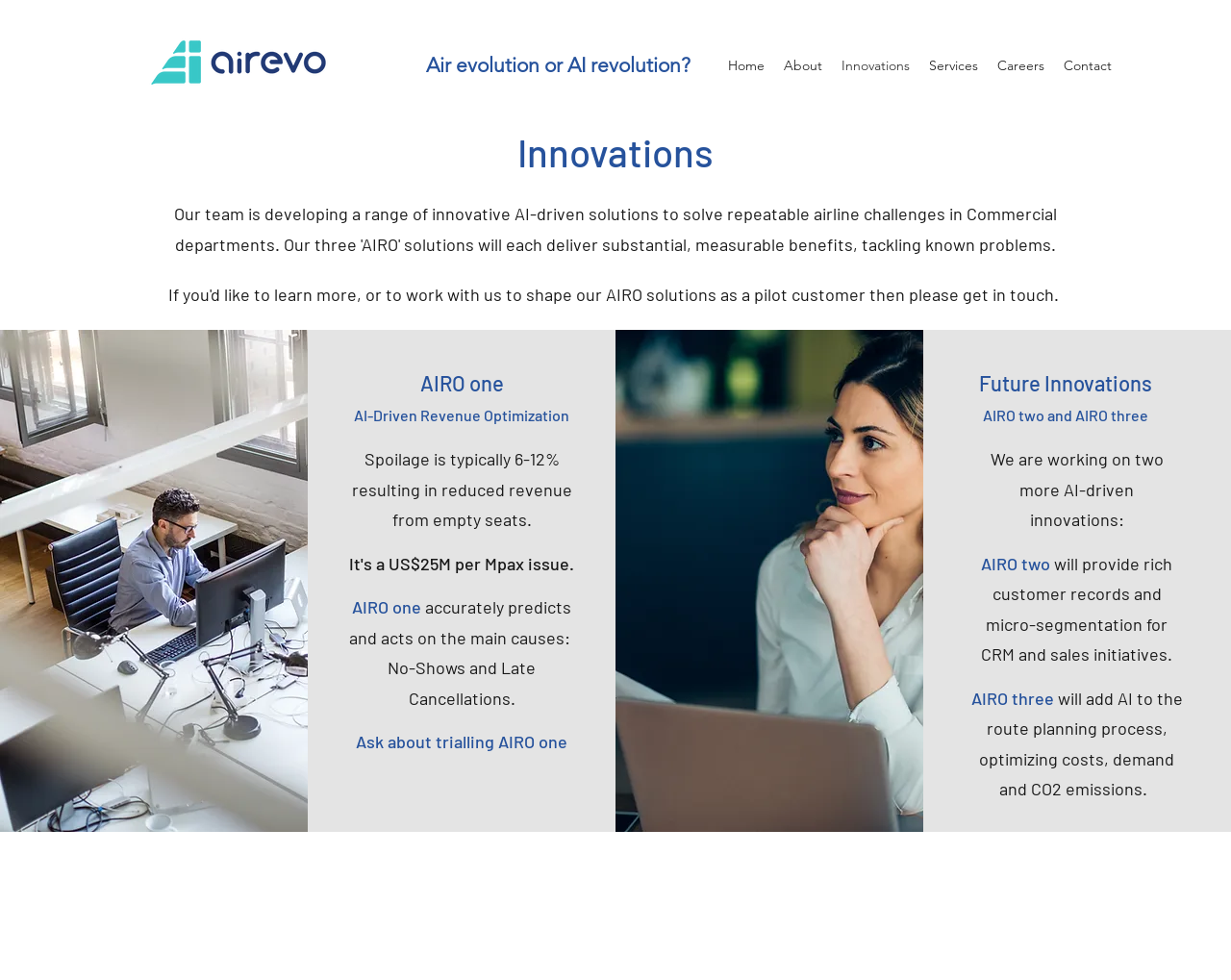Observe the image and answer the following question in detail: What is the company name?

The company name is airevo, which can be found in the logo image at the top left corner of the webpage, and also in the navigation menu.